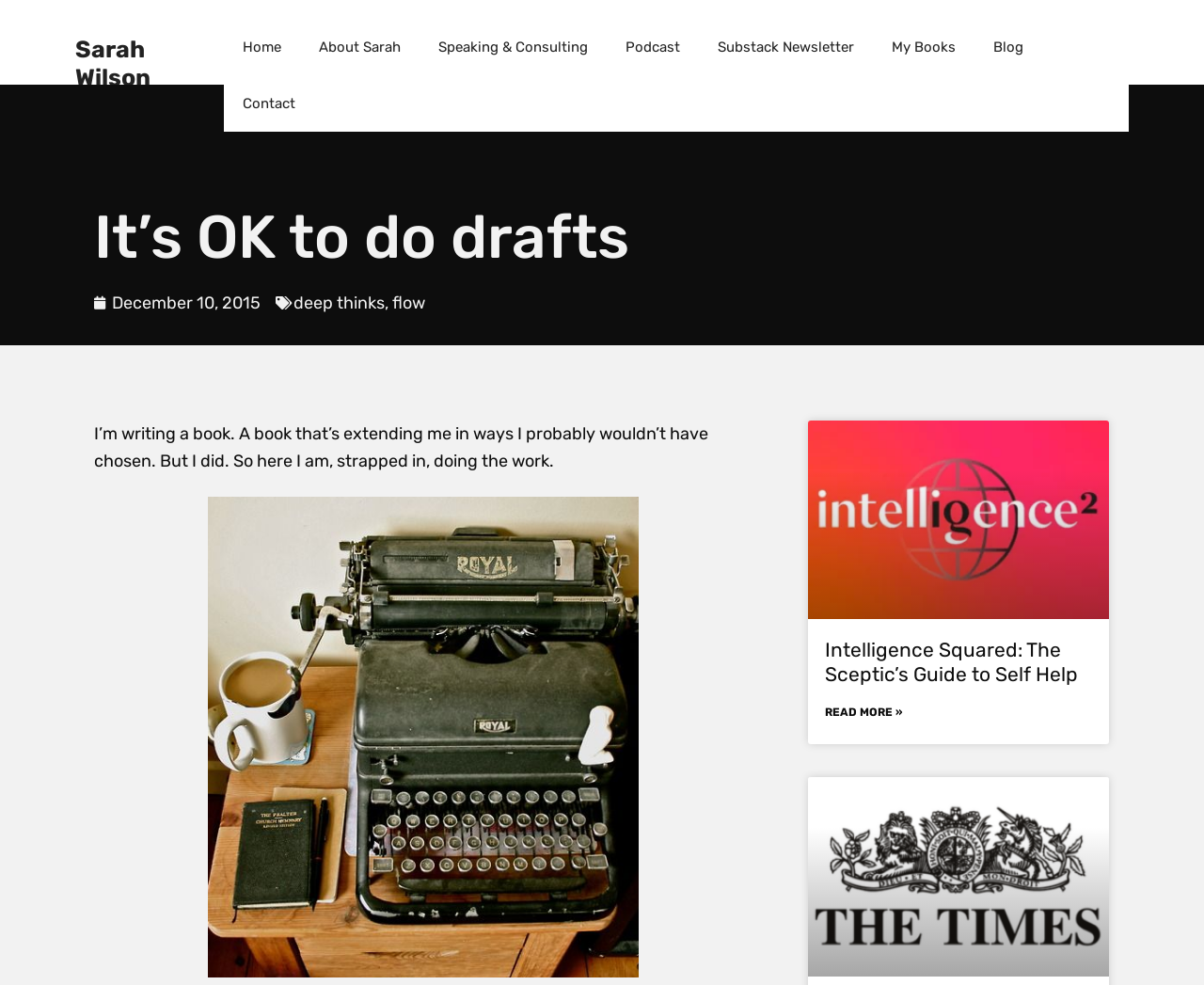Utilize the details in the image to thoroughly answer the following question: What is the author's name?

The author's name is Sarah Wilson, which can be found in the banner section at the top of the webpage, and also in the navigation menu as 'About Sarah'.